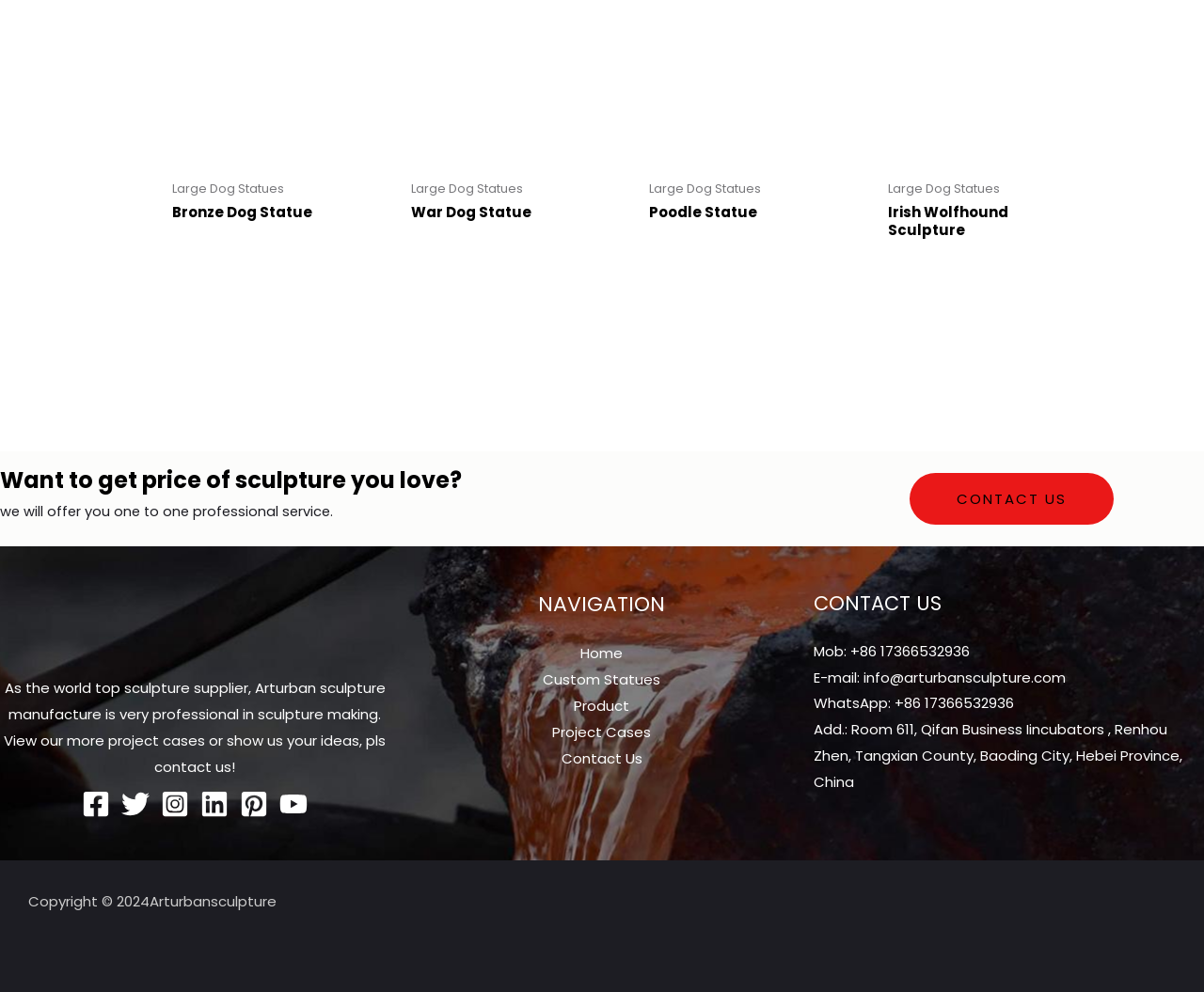Identify the bounding box for the element characterized by the following description: "Contact Us".

[0.755, 0.477, 0.925, 0.529]